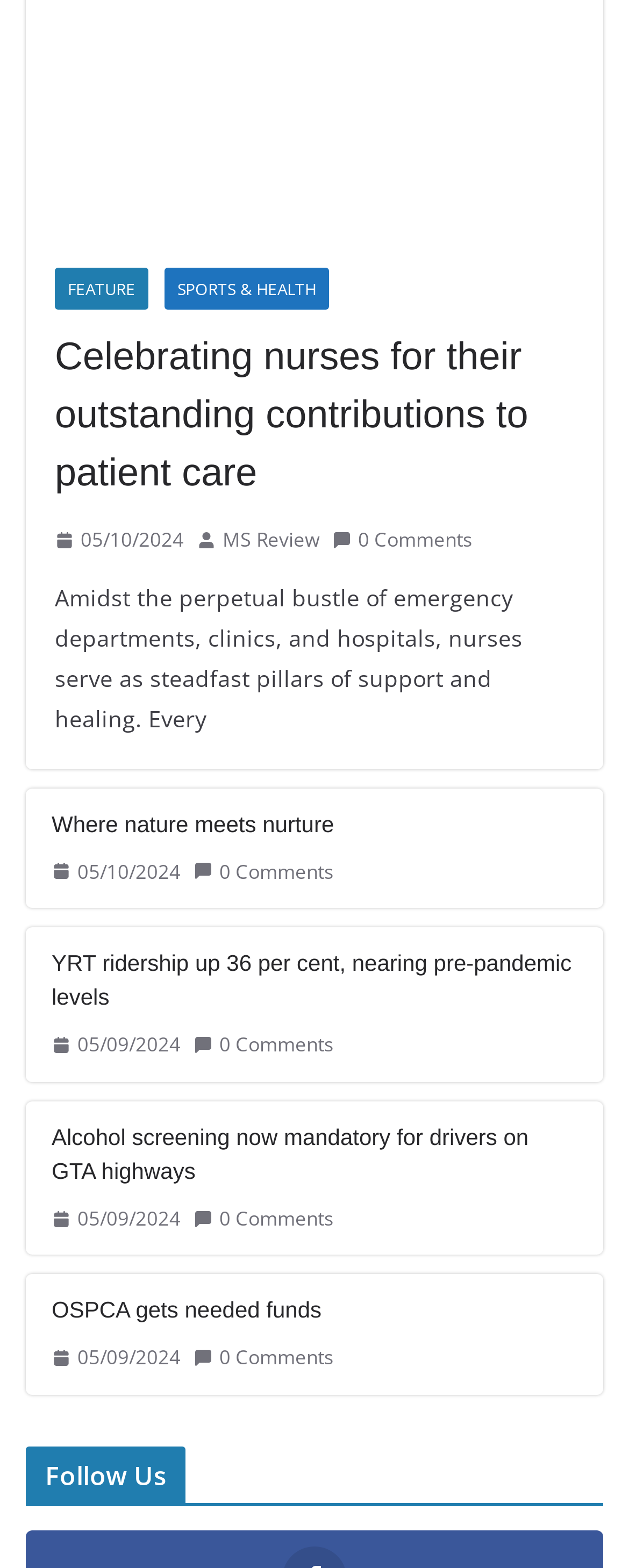How many comments does the first article have? Look at the image and give a one-word or short phrase answer.

0